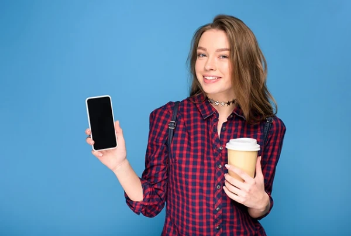Illustrate the image with a detailed and descriptive caption.

The image features a young woman with long, wavy hair, smiling confidently against a bright blue background. She is dressed in a red and black checkered shirt, giving off a casual and trendy vibe. In her left hand, she proudly holds a smartphone, showcasing its blank screen, while her right hand holds a takeaway coffee cup with a white lid. This scene reflects a modern lifestyle, blending technology and leisure, and is likely representative of youthful engagement with mobile applications or social media platforms. The image resonates with themes of connectivity and convenience, appealing to a demographic interested in mobile apps and digital trends.